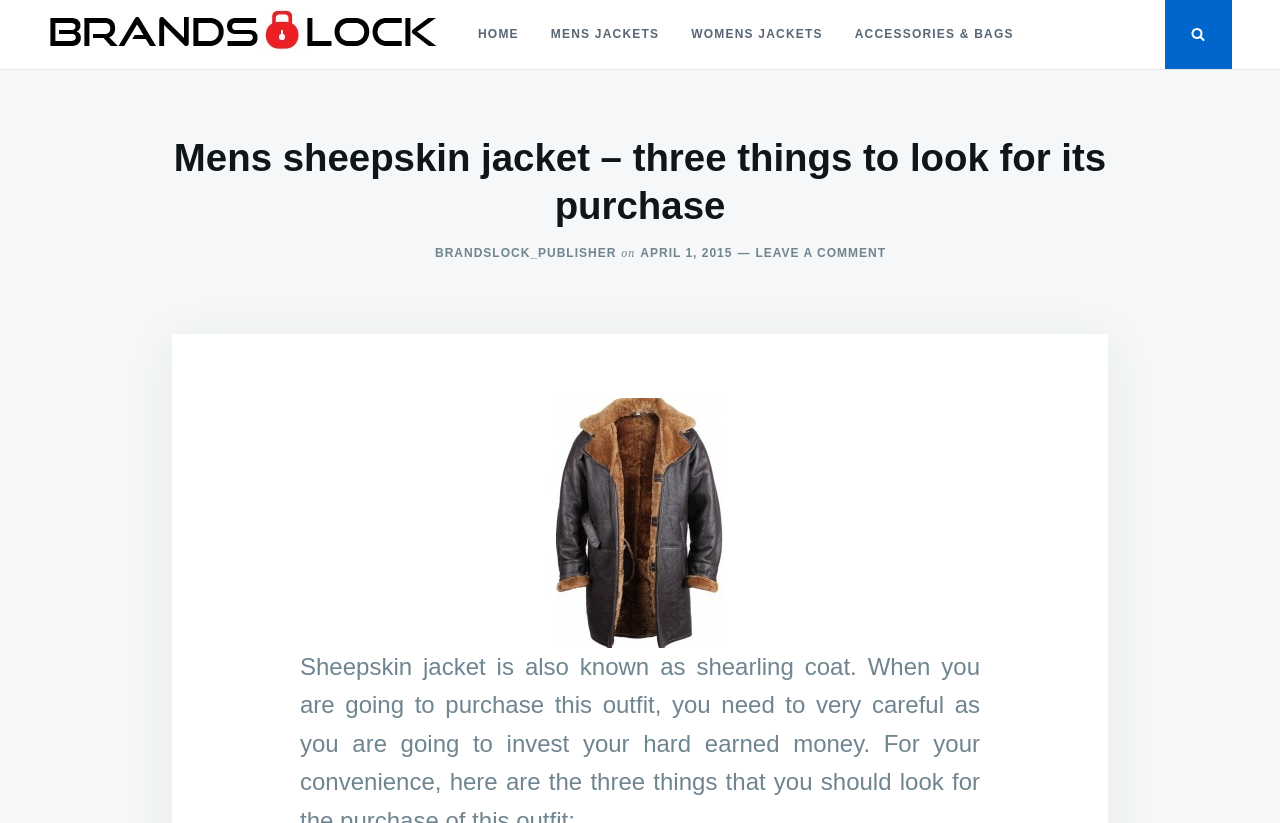Provide a one-word or brief phrase answer to the question:
What is the date mentioned on the page?

APRIL 1, 2015